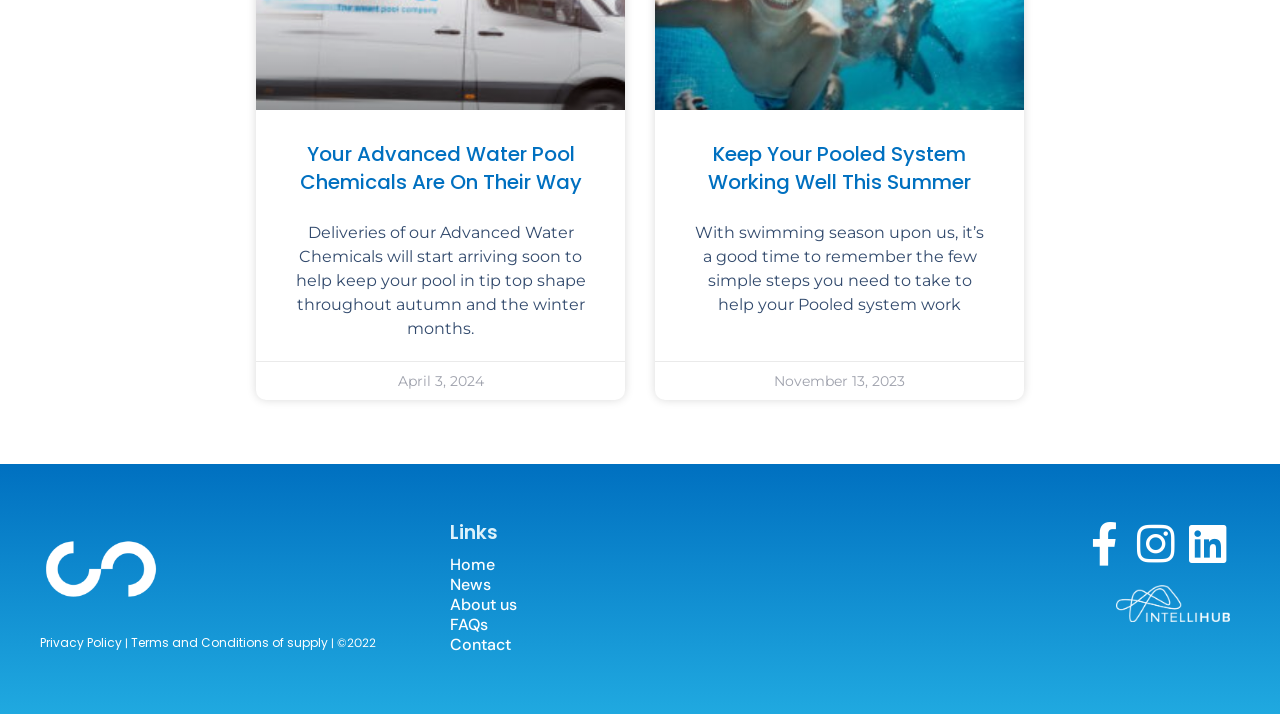Specify the bounding box coordinates of the area that needs to be clicked to achieve the following instruction: "Check the Terms of use of materials".

None